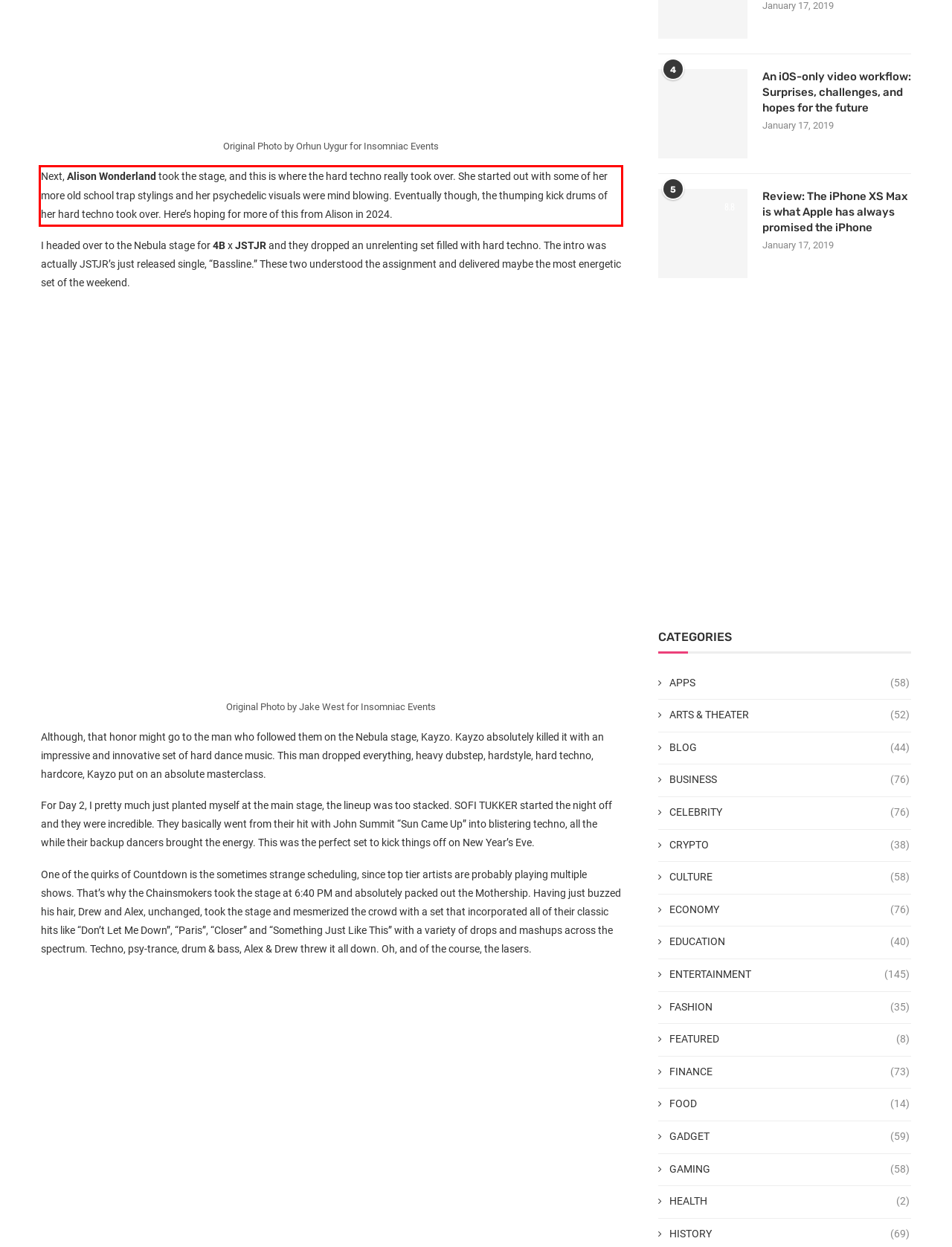You are given a screenshot showing a webpage with a red bounding box. Perform OCR to capture the text within the red bounding box.

Next, Alison Wonderland took the stage, and this is where the hard techno really took over. She started out with some of her more old school trap stylings and her psychedelic visuals were mind blowing. Eventually though, the thumping kick drums of her hard techno took over. Here’s hoping for more of this from Alison in 2024.